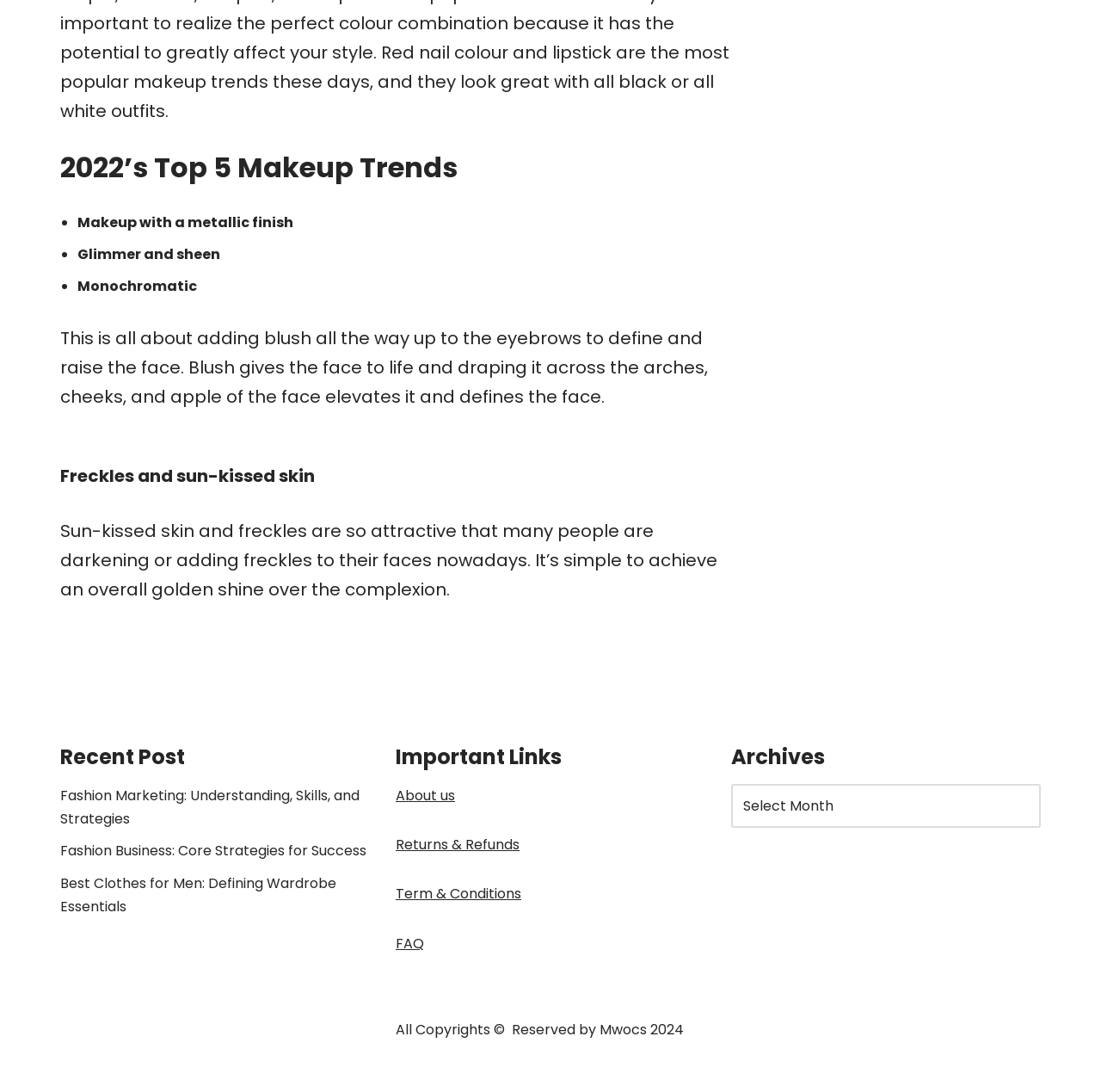Please identify the bounding box coordinates of the area that needs to be clicked to follow this instruction: "Visit the About us page".

[0.359, 0.72, 0.413, 0.738]